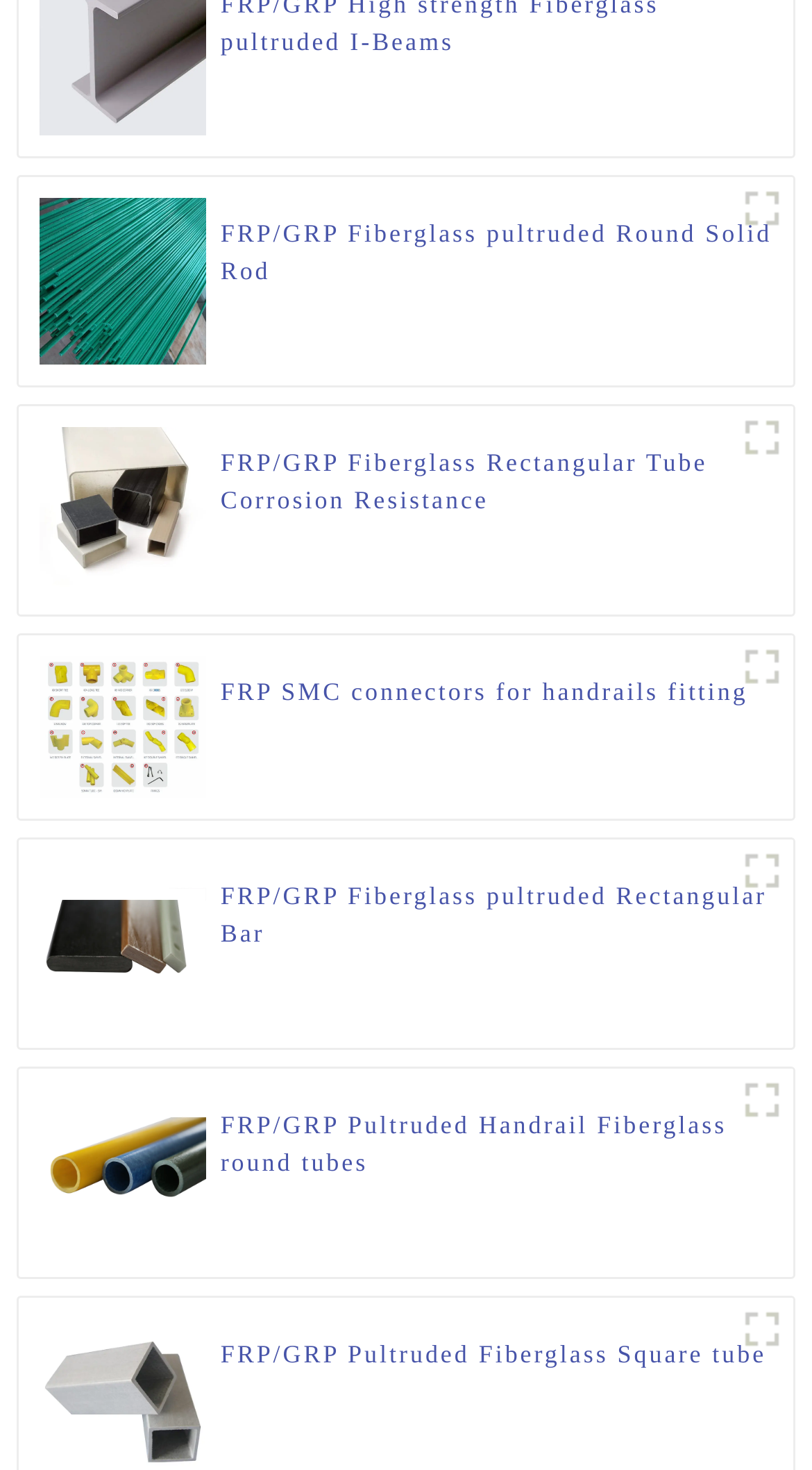Extract the bounding box for the UI element that matches this description: "Menu".

None